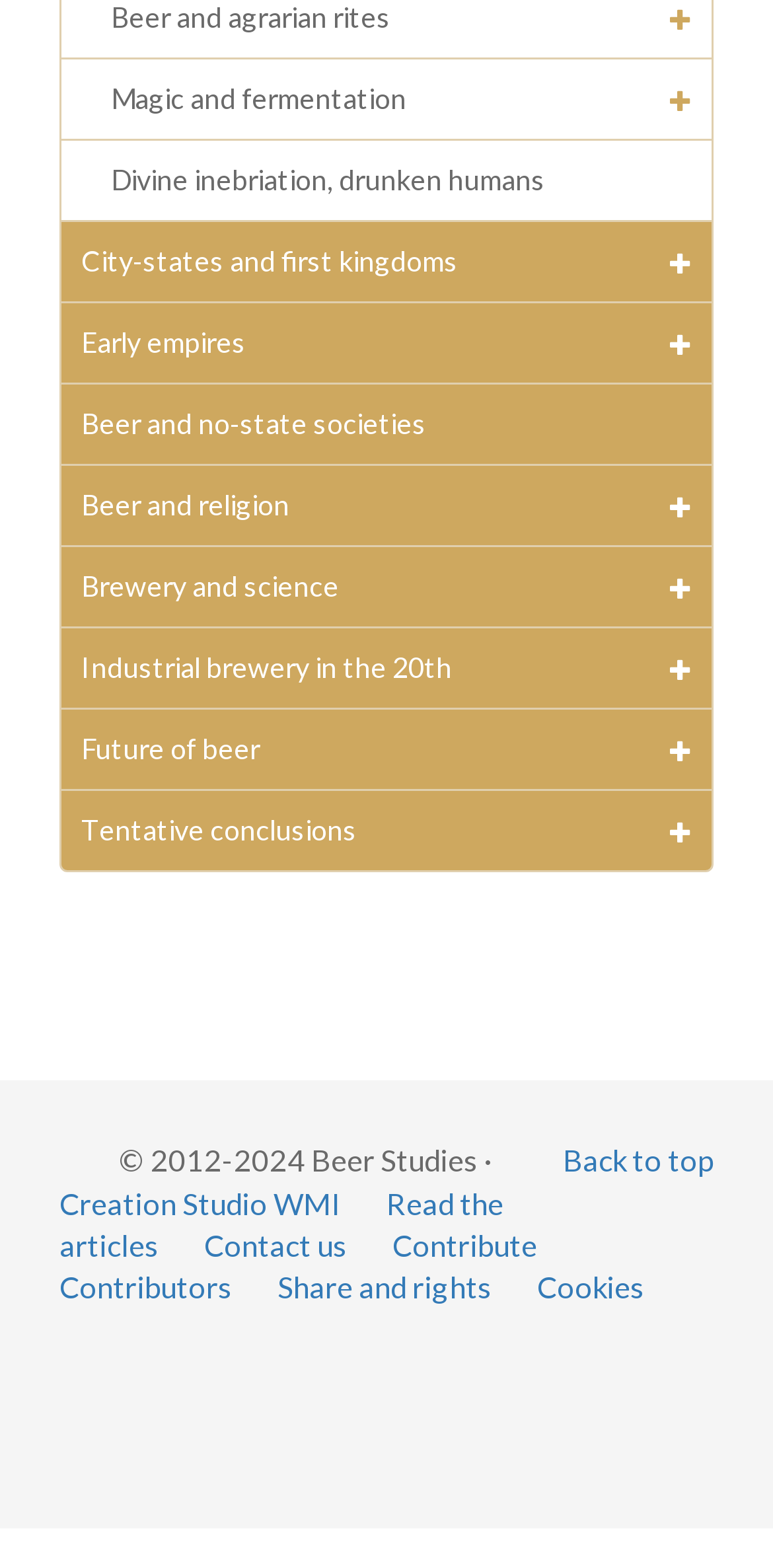Locate the bounding box of the user interface element based on this description: "Beer and agrarian rites".

[0.144, 0.0, 0.505, 0.022]